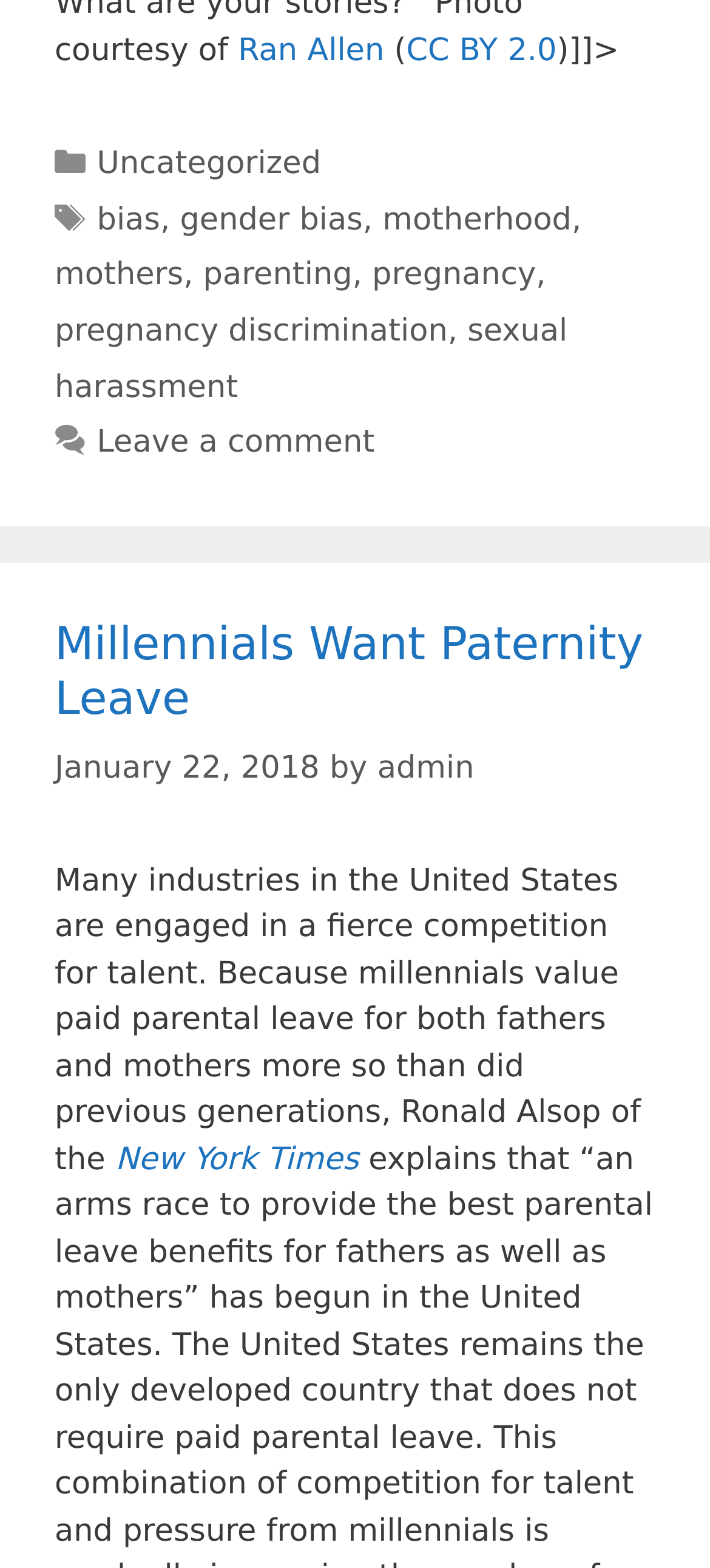Provide a thorough and detailed response to the question by examining the image: 
What is the date of this article?

The date of this article can be found in the header section of the webpage, where it says 'January 22, 2018'.